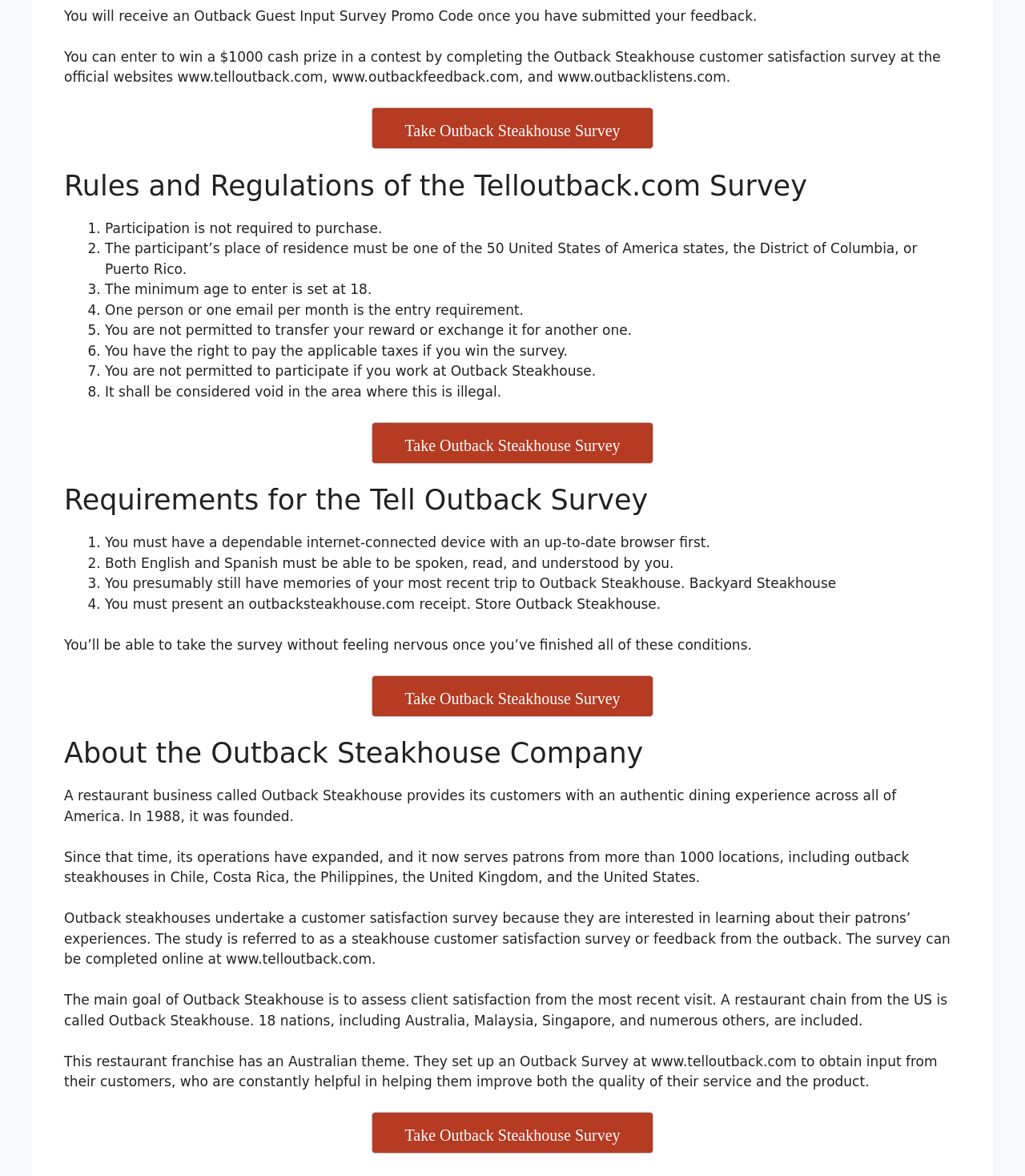Carefully observe the image and respond to the question with a detailed answer:
What is the minimum age to enter the Outback Steakhouse survey?

According to the rules and regulations section, the minimum age to enter is set at 18, as stated in the third rule.